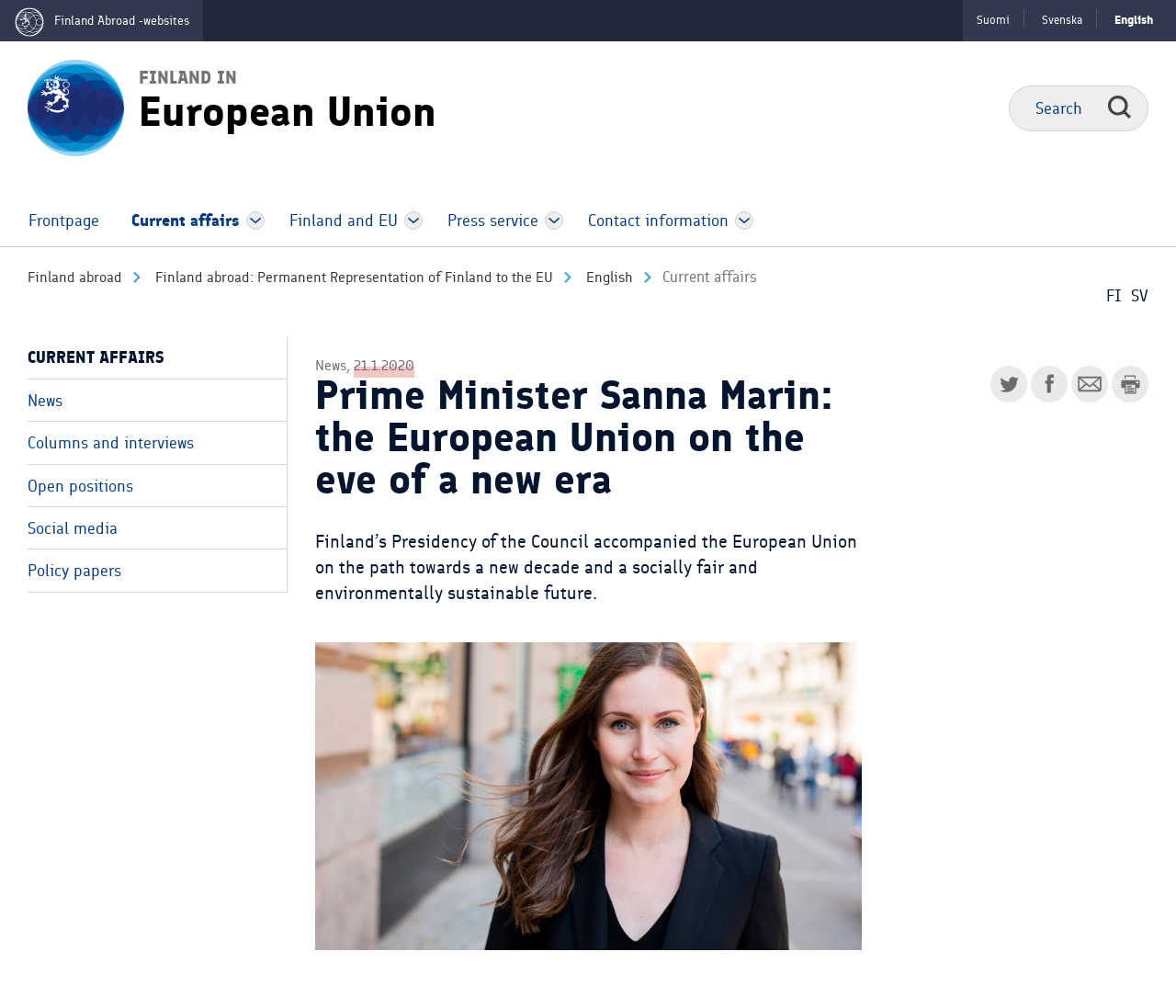What are the available translations for this webpage?
Answer the question with a detailed and thorough explanation.

I found the available translations by looking at the list 'Available Translations:' section, which lists 'FI - Suomi' and 'SV - Svensk' as options.